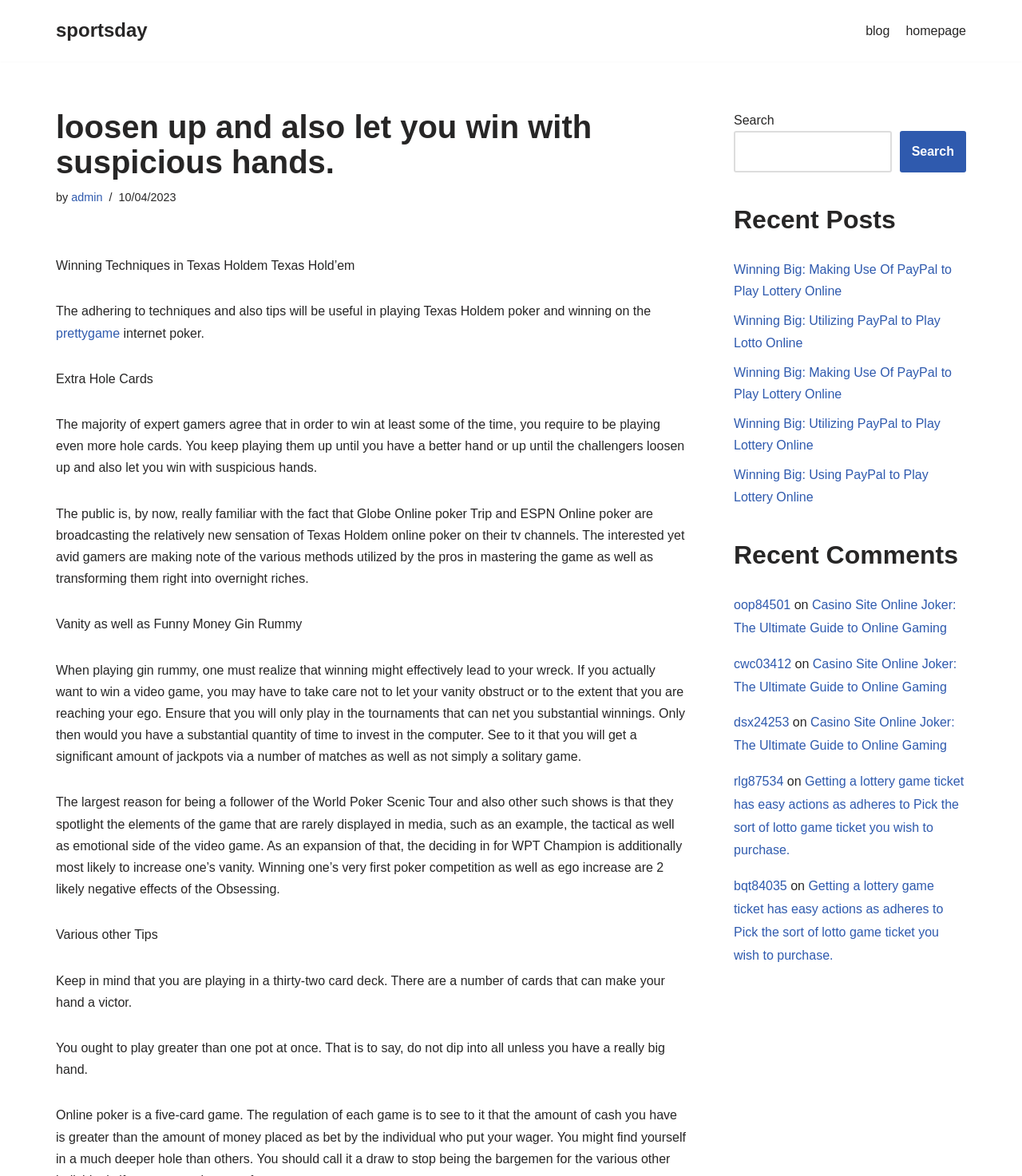Could you locate the bounding box coordinates for the section that should be clicked to accomplish this task: "Search for something".

[0.718, 0.111, 0.872, 0.146]